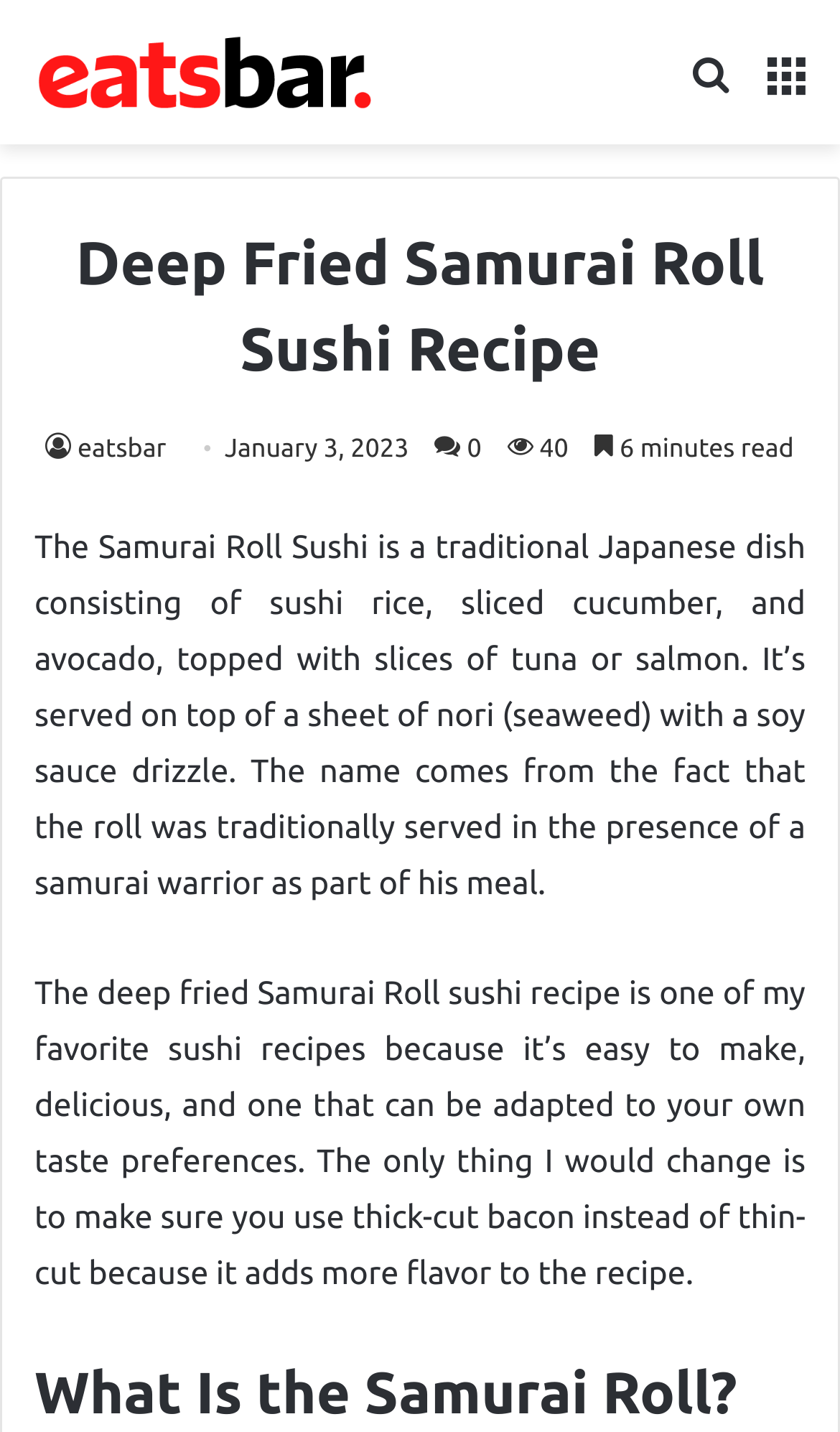From the image, can you give a detailed response to the question below:
What is the recommended bacon cut for this recipe?

According to the text 'The only thing I would change is to make sure you use thick-cut bacon instead of thin-cut because it adds more flavor to the recipe.', it is recommended to use thick-cut bacon for this recipe.